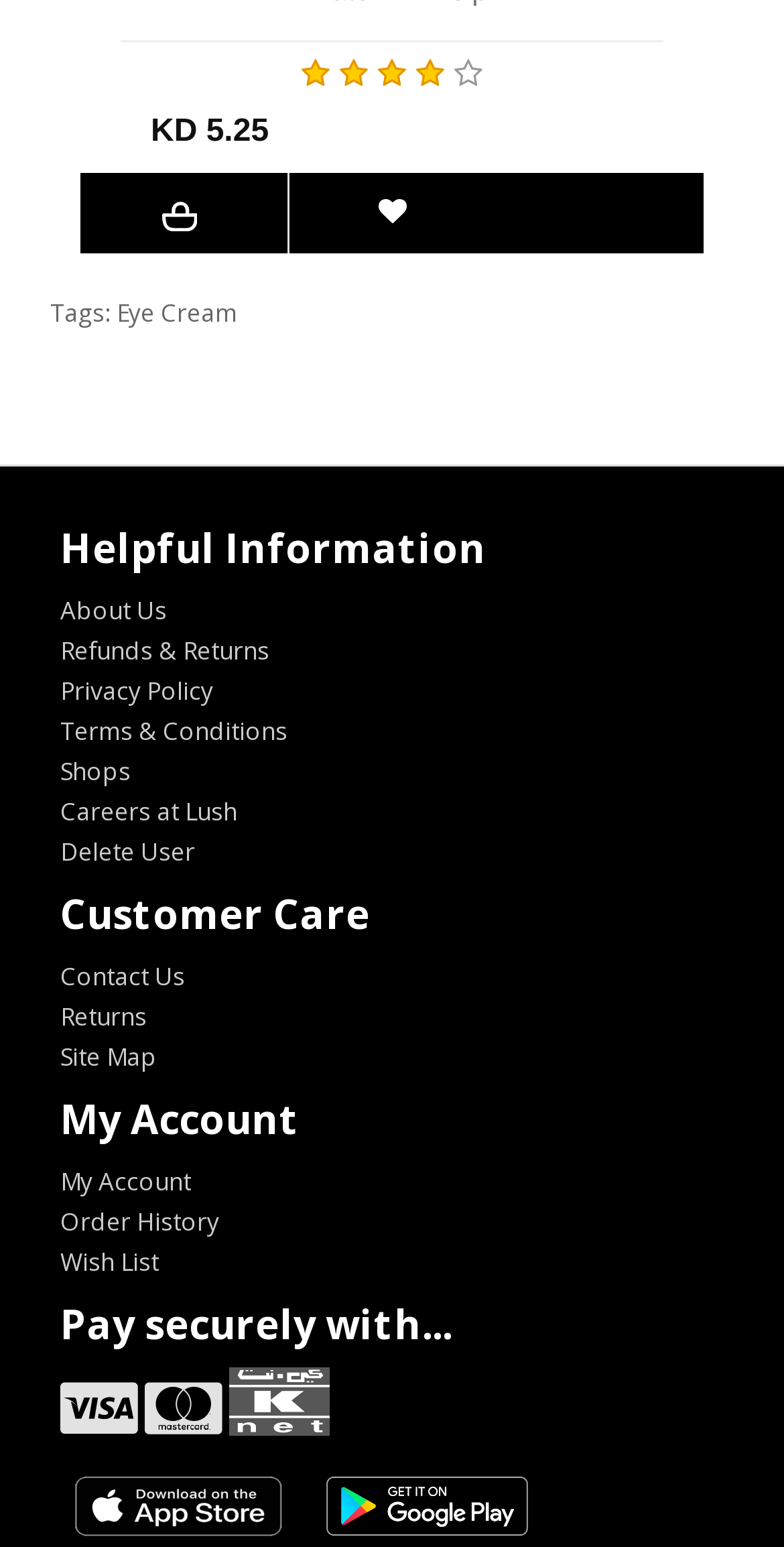What is the price of the product?
Please ensure your answer is as detailed and informative as possible.

The price of the product is mentioned as 'KD 5.25' in the StaticText element with bounding box coordinates [0.192, 0.075, 0.343, 0.097].